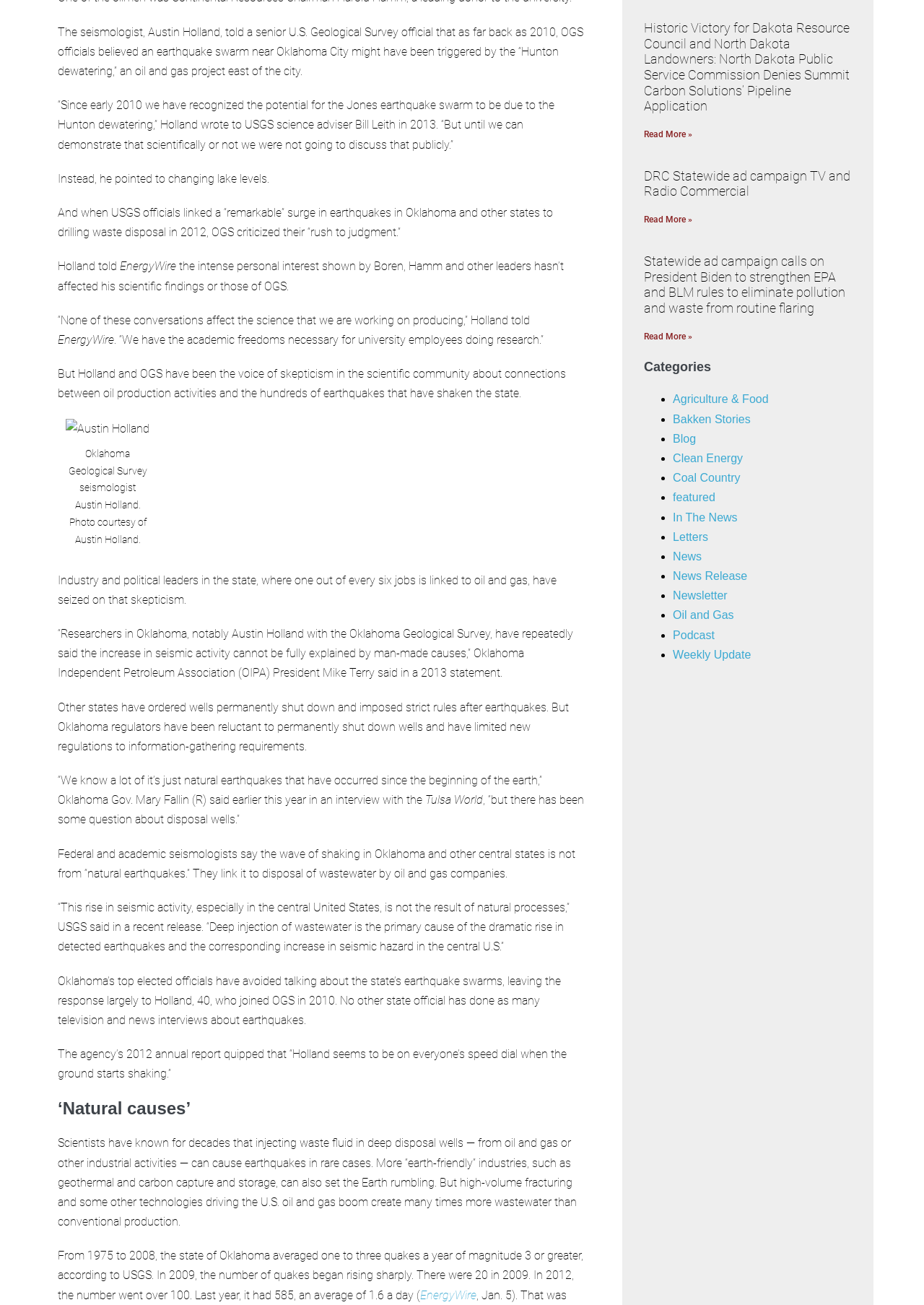Locate the bounding box of the UI element defined by this description: "Oil and Gas". The coordinates should be given as four float numbers between 0 and 1, formatted as [left, top, right, bottom].

[0.728, 0.467, 0.794, 0.476]